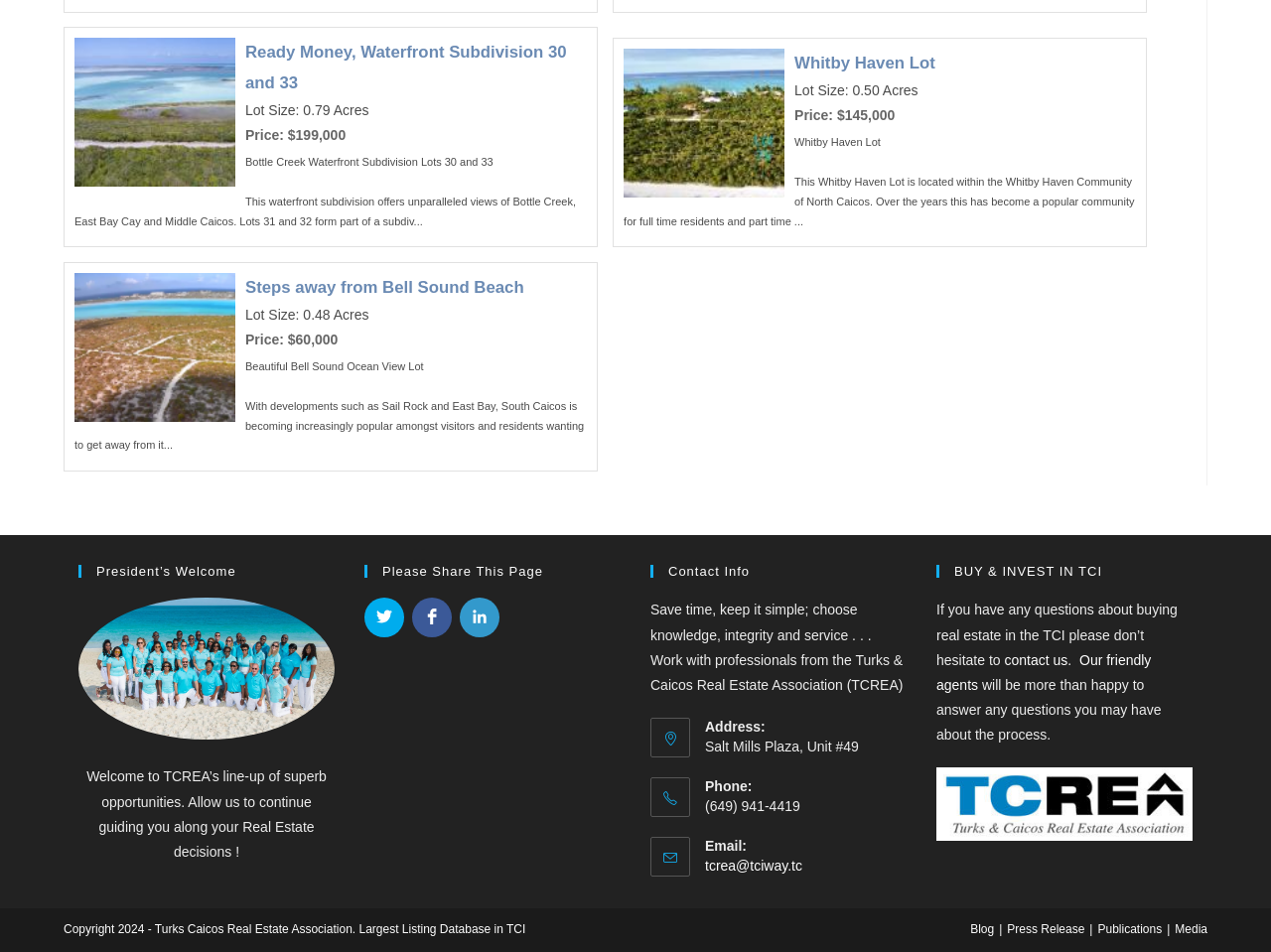Could you indicate the bounding box coordinates of the region to click in order to complete this instruction: "Click the link to Ready Money, Waterfront Subdivision 30 and 33".

[0.059, 0.04, 0.462, 0.103]